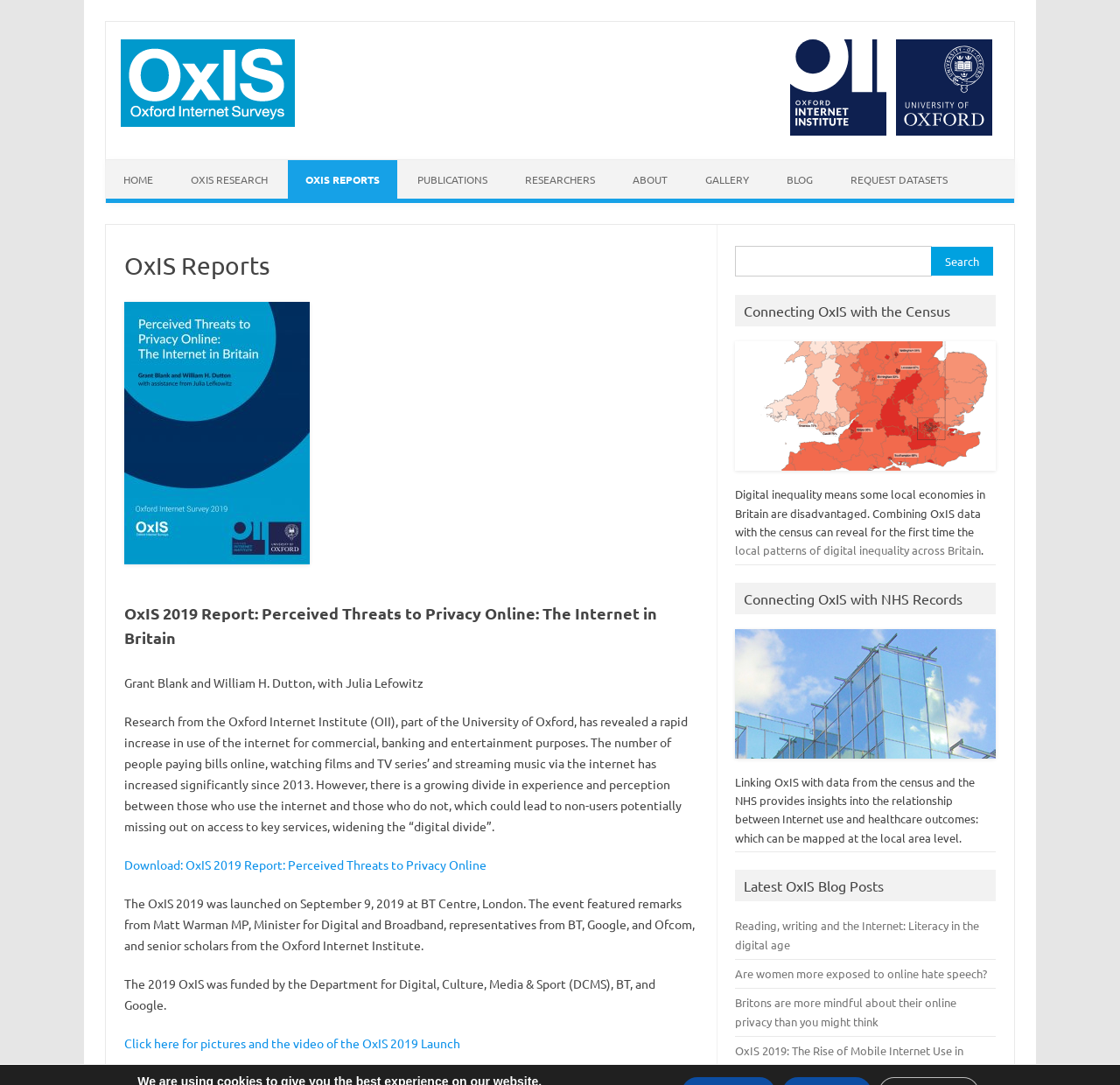Please find the bounding box coordinates for the clickable element needed to perform this instruction: "Search for something".

[0.657, 0.227, 0.889, 0.261]